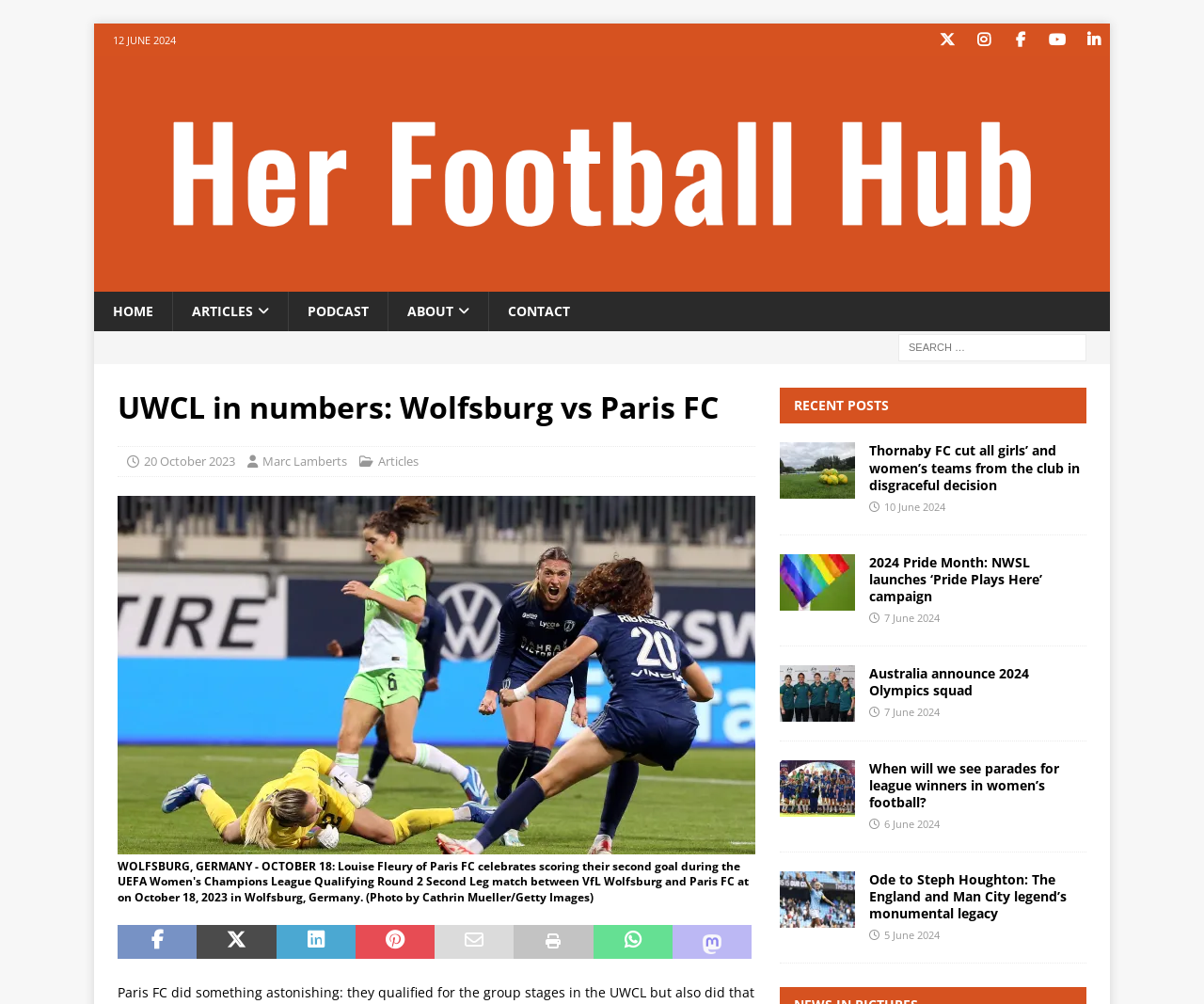Identify the bounding box coordinates of the area that should be clicked in order to complete the given instruction: "Share the article on Mastodon". The bounding box coordinates should be four float numbers between 0 and 1, i.e., [left, top, right, bottom].

[0.558, 0.921, 0.624, 0.955]